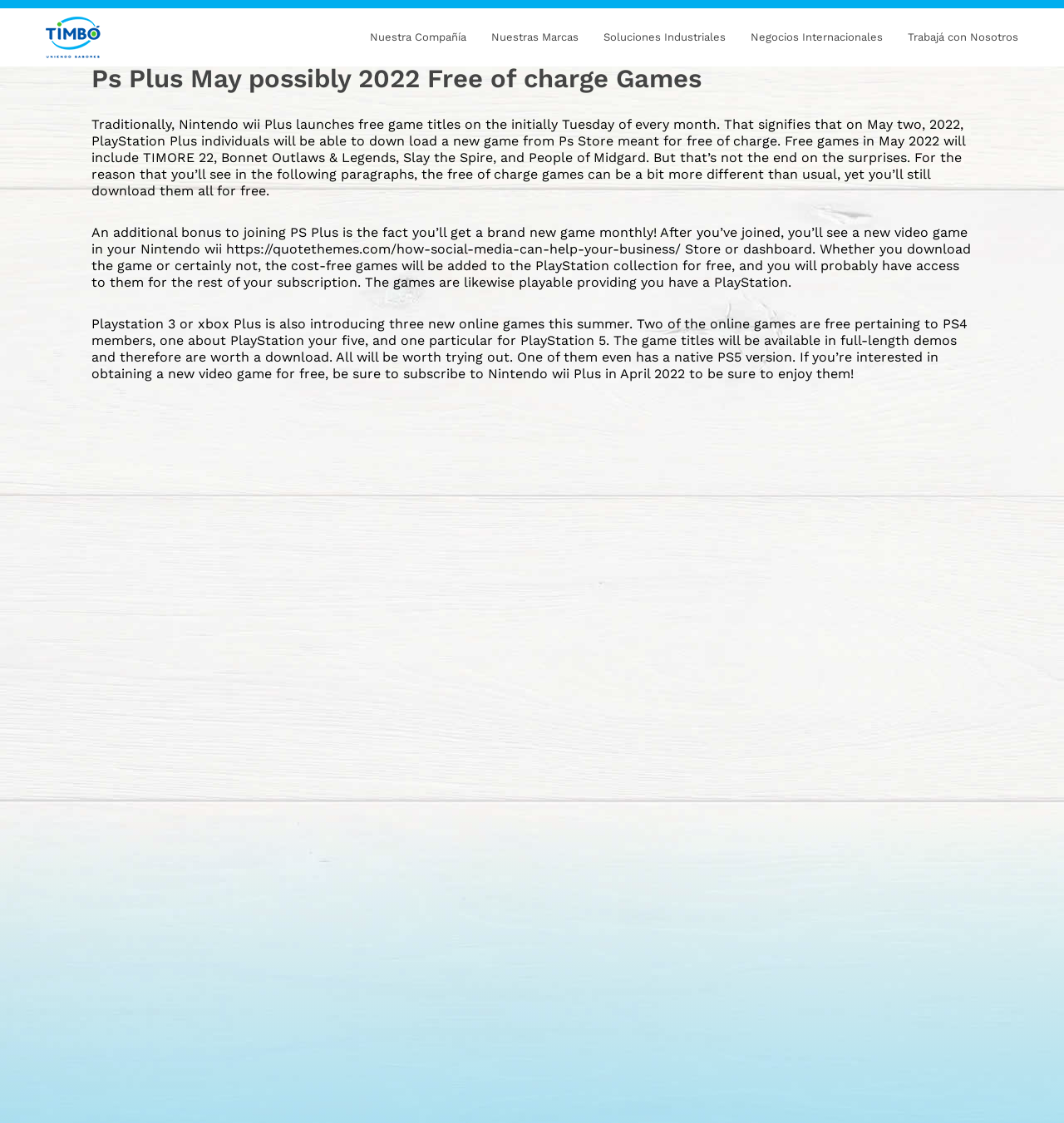Please locate the bounding box coordinates of the element that should be clicked to achieve the given instruction: "Click on the link to know about the company".

[0.336, 0.015, 0.45, 0.052]